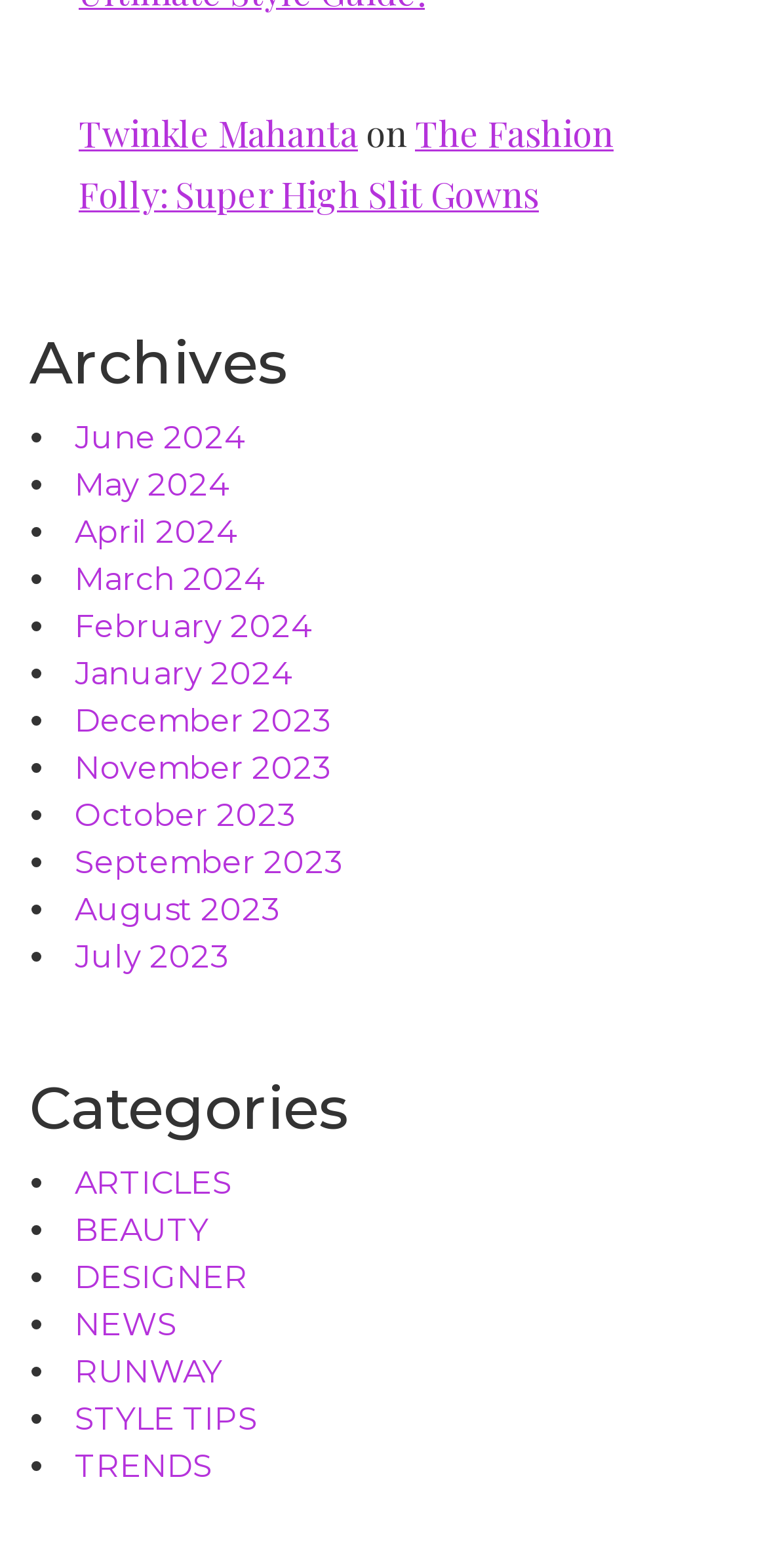Please locate the bounding box coordinates for the element that should be clicked to achieve the following instruction: "explore ARTICLES". Ensure the coordinates are given as four float numbers between 0 and 1, i.e., [left, top, right, bottom].

[0.097, 0.742, 0.303, 0.766]